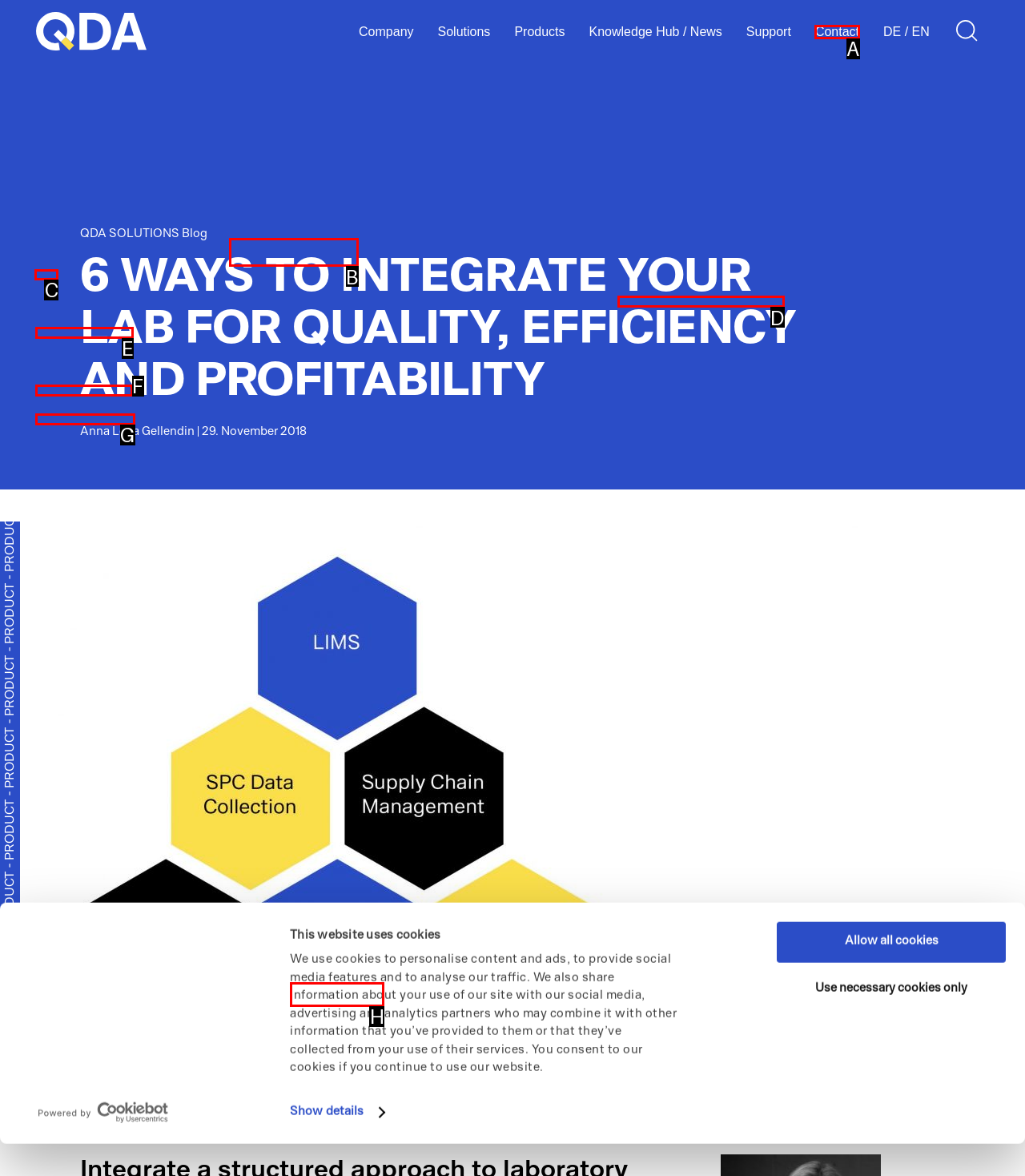Look at the highlighted elements in the screenshot and tell me which letter corresponds to the task: Read the 'Blog'.

C